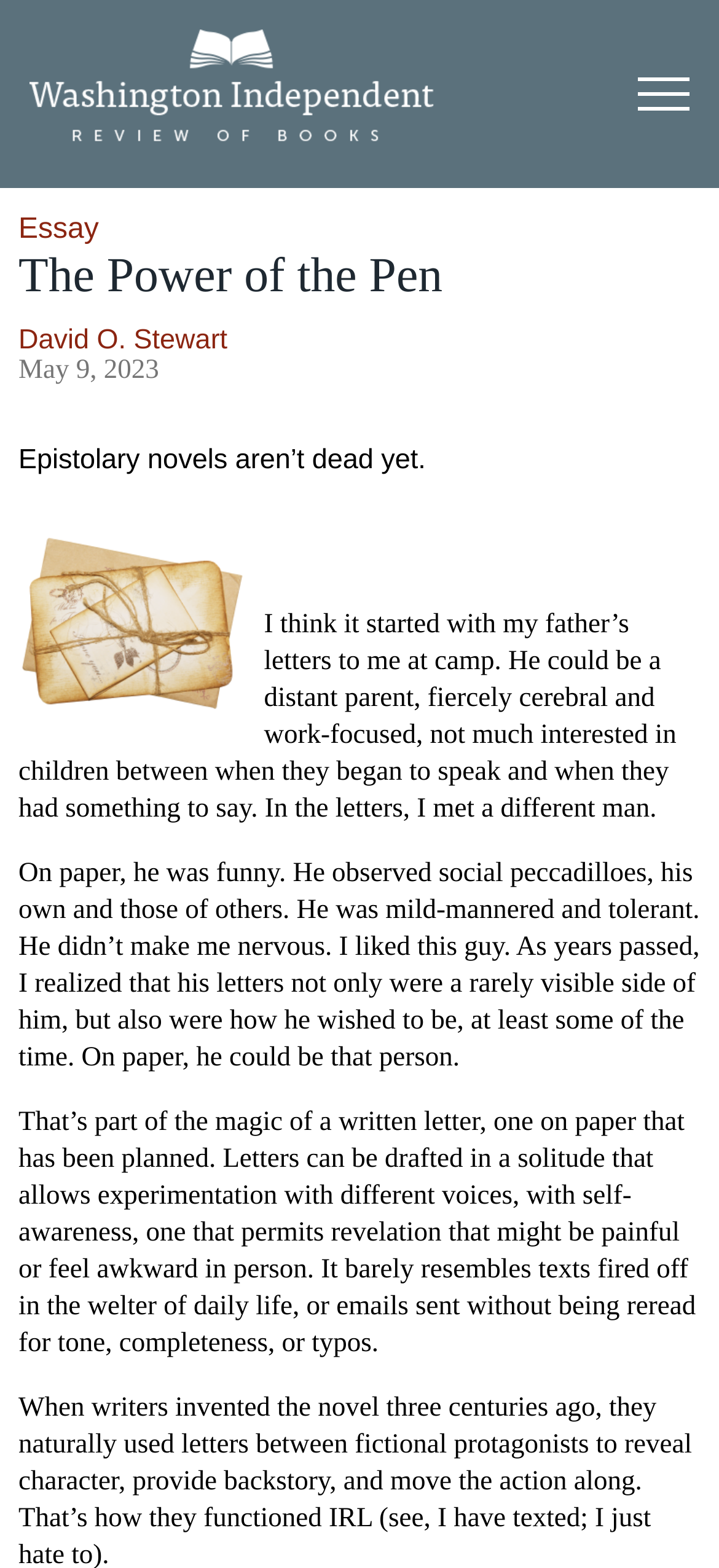Identify the bounding box coordinates for the UI element described as follows: David O. Stewart. Use the format (top-left x, top-left y, bottom-right x, bottom-right y) and ensure all values are floating point numbers between 0 and 1.

[0.026, 0.207, 0.316, 0.227]